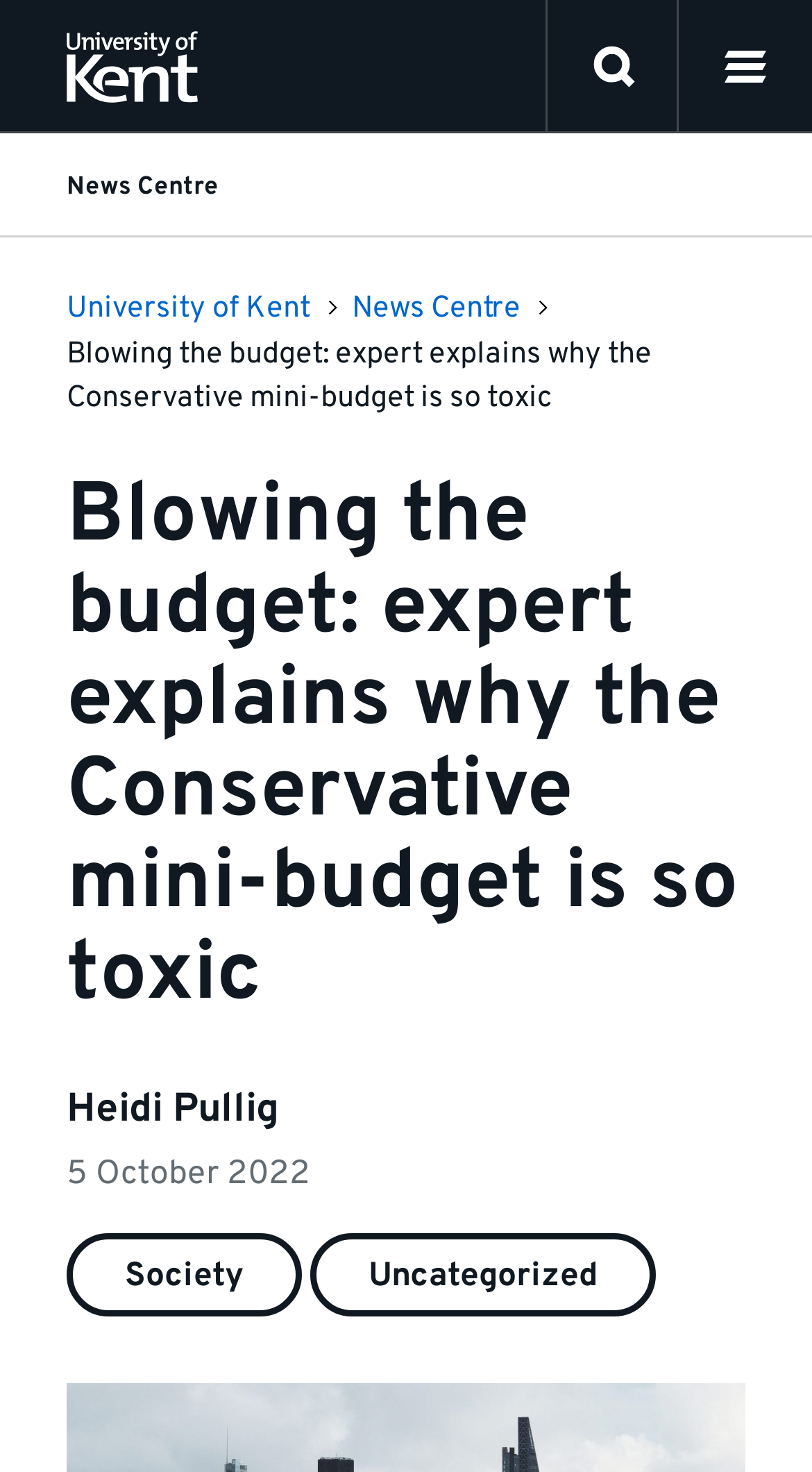What is the topic of the news article?
Examine the screenshot and reply with a single word or phrase.

Conservative mini-budget